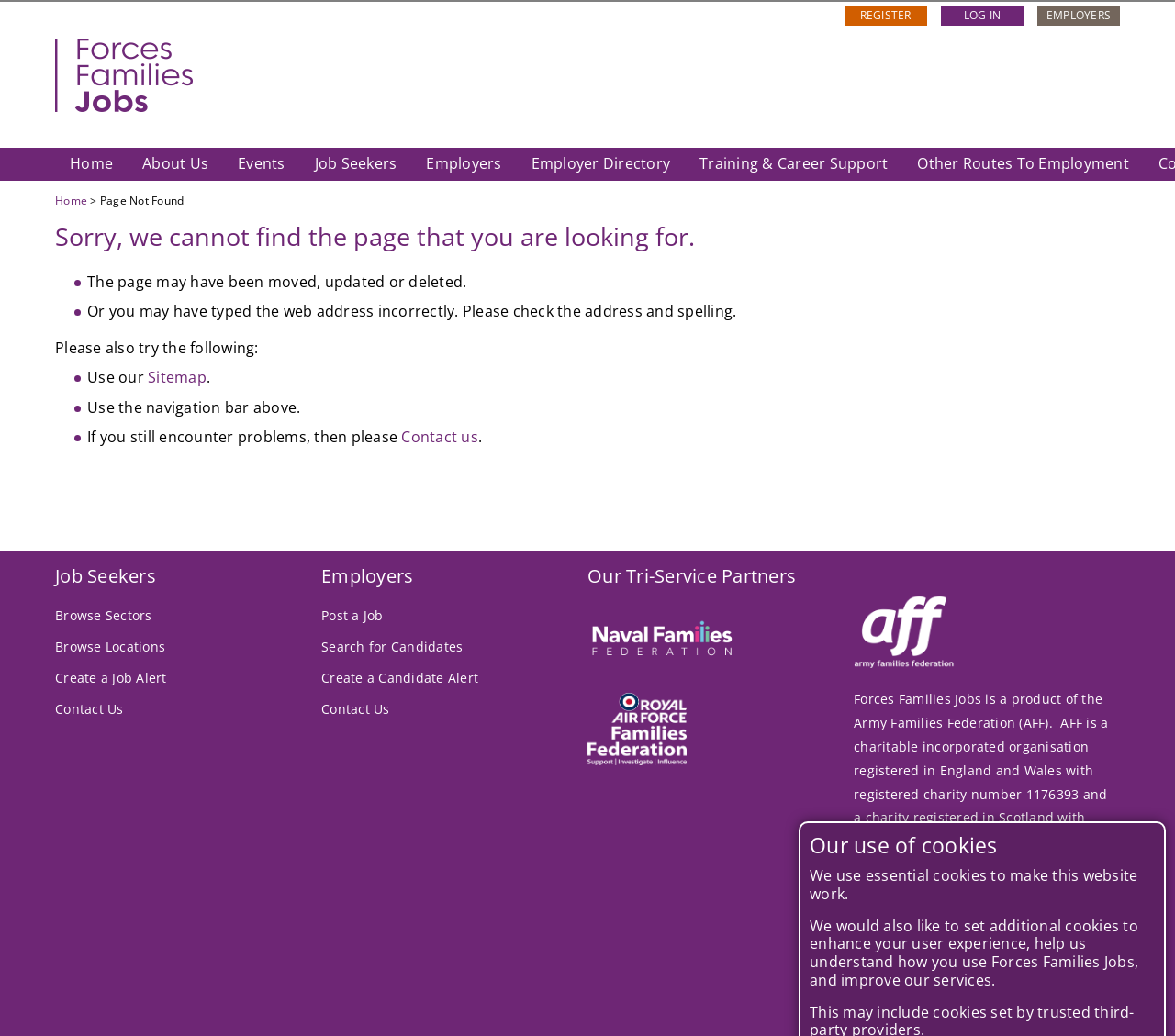Given the element description: "Employers", predict the bounding box coordinates of the UI element it refers to, using four float numbers between 0 and 1, i.e., [left, top, right, bottom].

[0.883, 0.005, 0.953, 0.025]